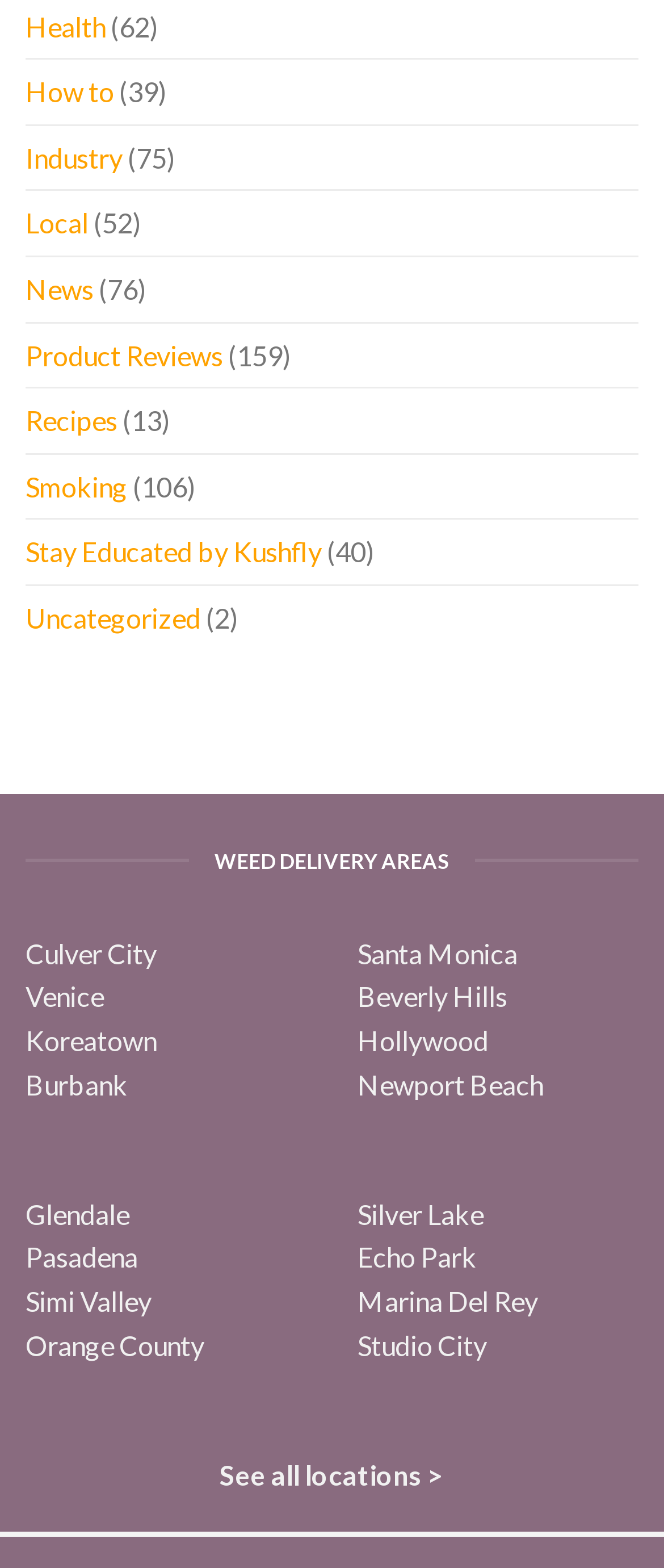Please determine the bounding box coordinates of the element to click on in order to accomplish the following task: "View News". Ensure the coordinates are four float numbers ranging from 0 to 1, i.e., [left, top, right, bottom].

[0.038, 0.164, 0.141, 0.205]